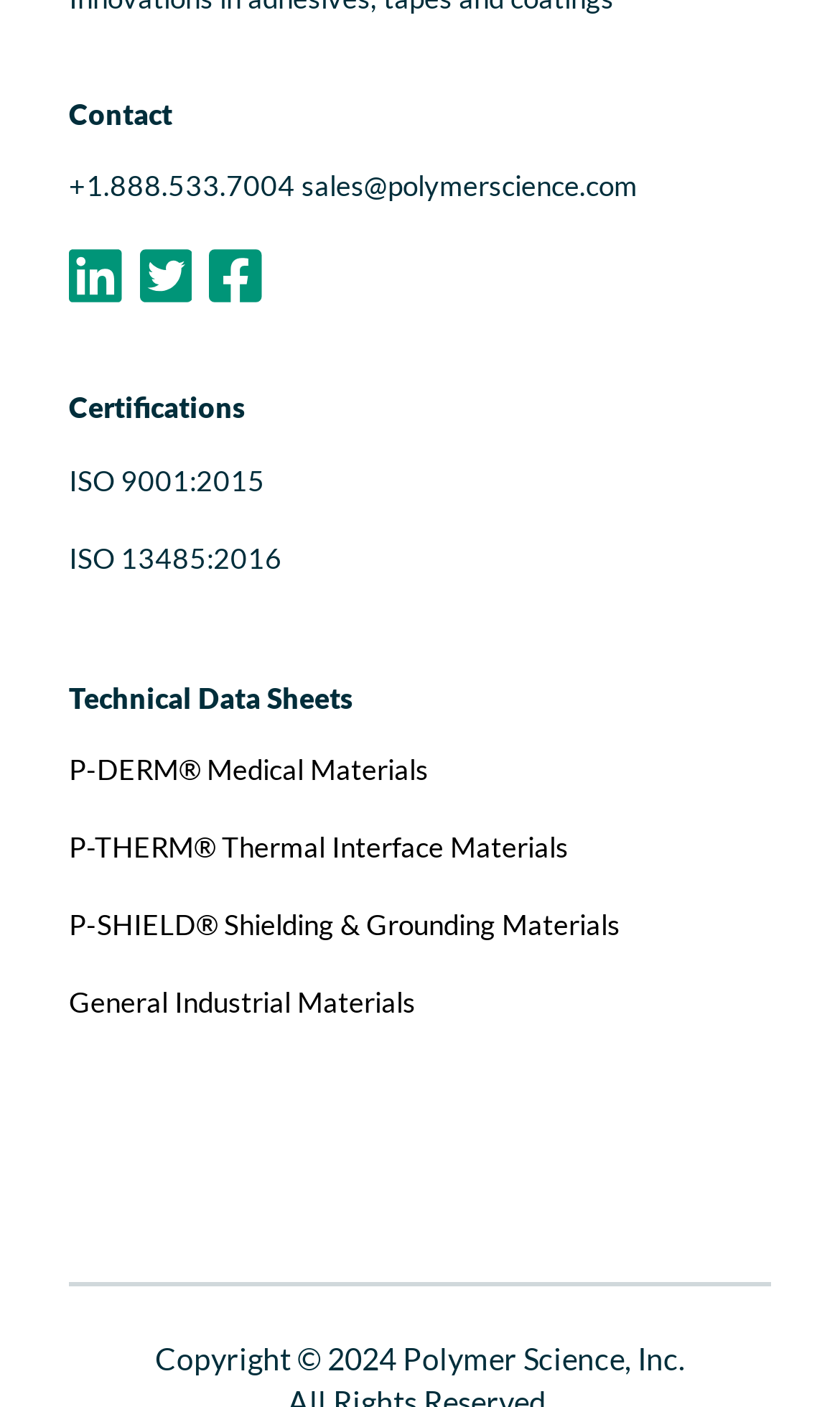Can you find the bounding box coordinates for the element that needs to be clicked to execute this instruction: "Download P-DERM Medical Materials data sheet"? The coordinates should be given as four float numbers between 0 and 1, i.e., [left, top, right, bottom].

[0.082, 0.519, 0.51, 0.574]